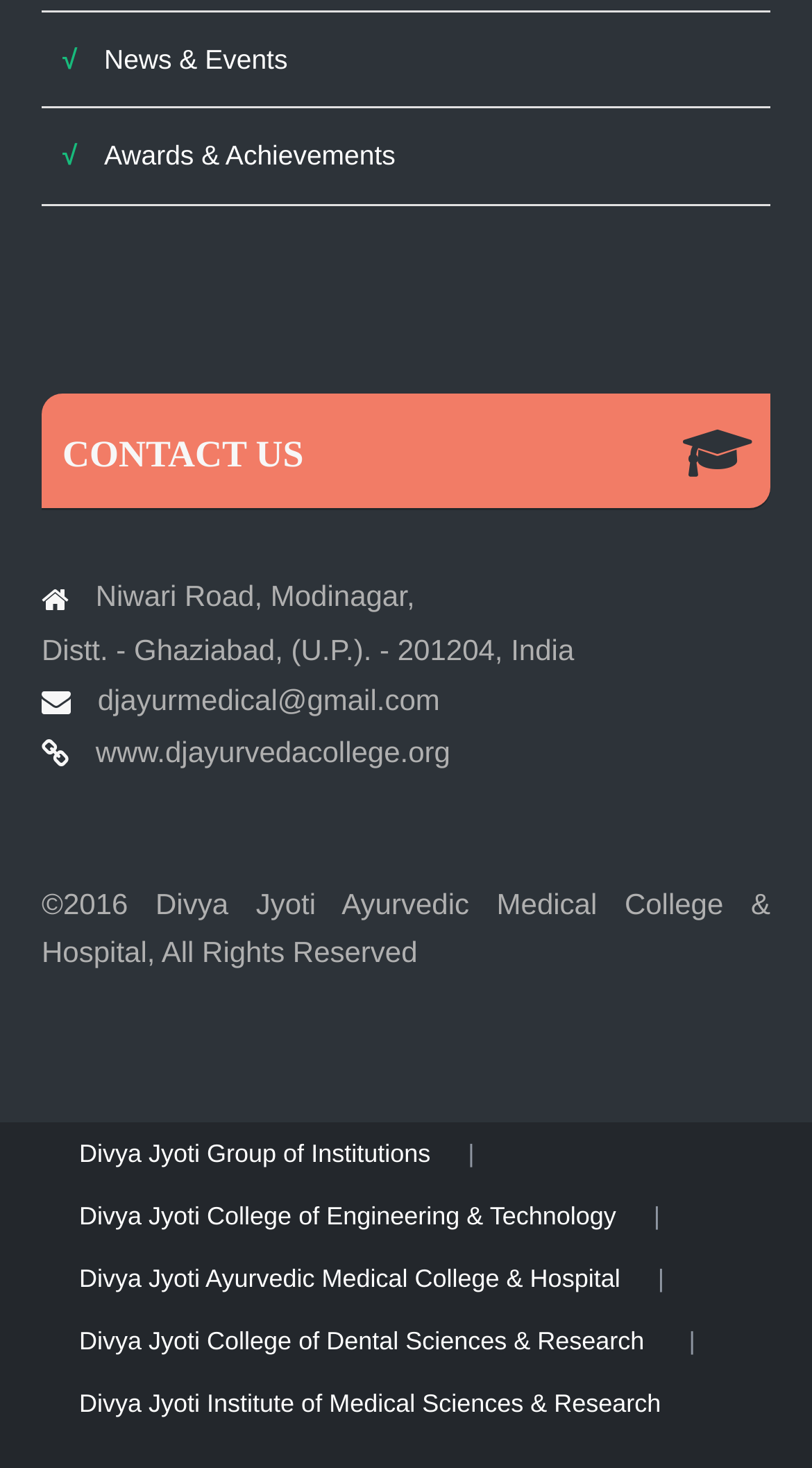Identify the bounding box coordinates of the area that should be clicked in order to complete the given instruction: "Fill out the membership form". The bounding box coordinates should be four float numbers between 0 and 1, i.e., [left, top, right, bottom].

None